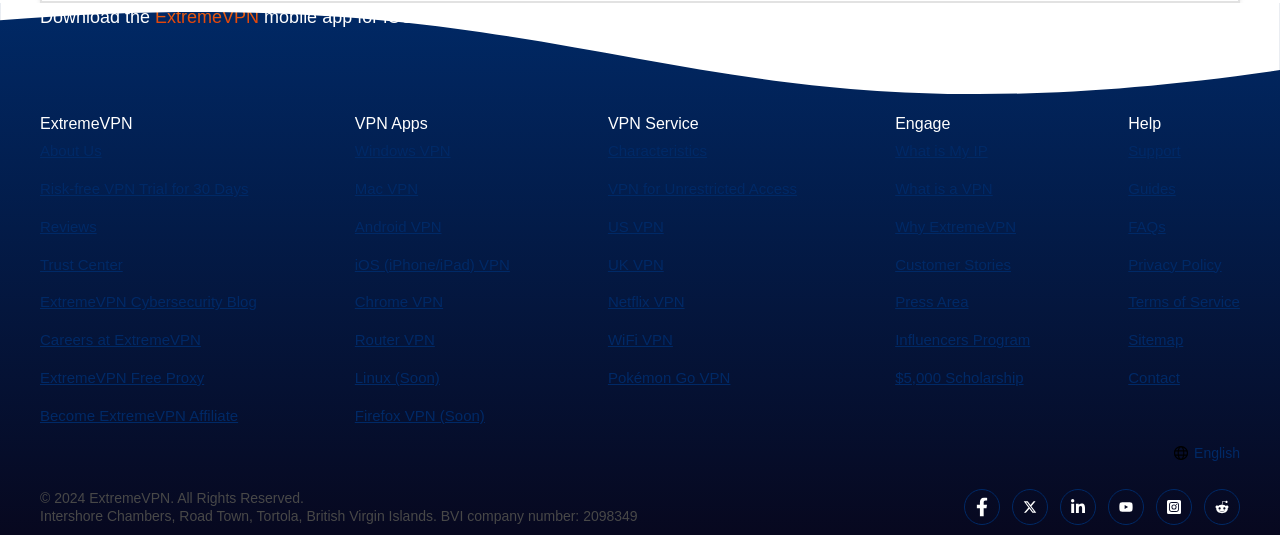Identify the bounding box coordinates of the element to click to follow this instruction: 'Download the mobile app for iOS or Android'. Ensure the coordinates are four float values between 0 and 1, provided as [left, top, right, bottom].

[0.031, 0.014, 0.395, 0.051]